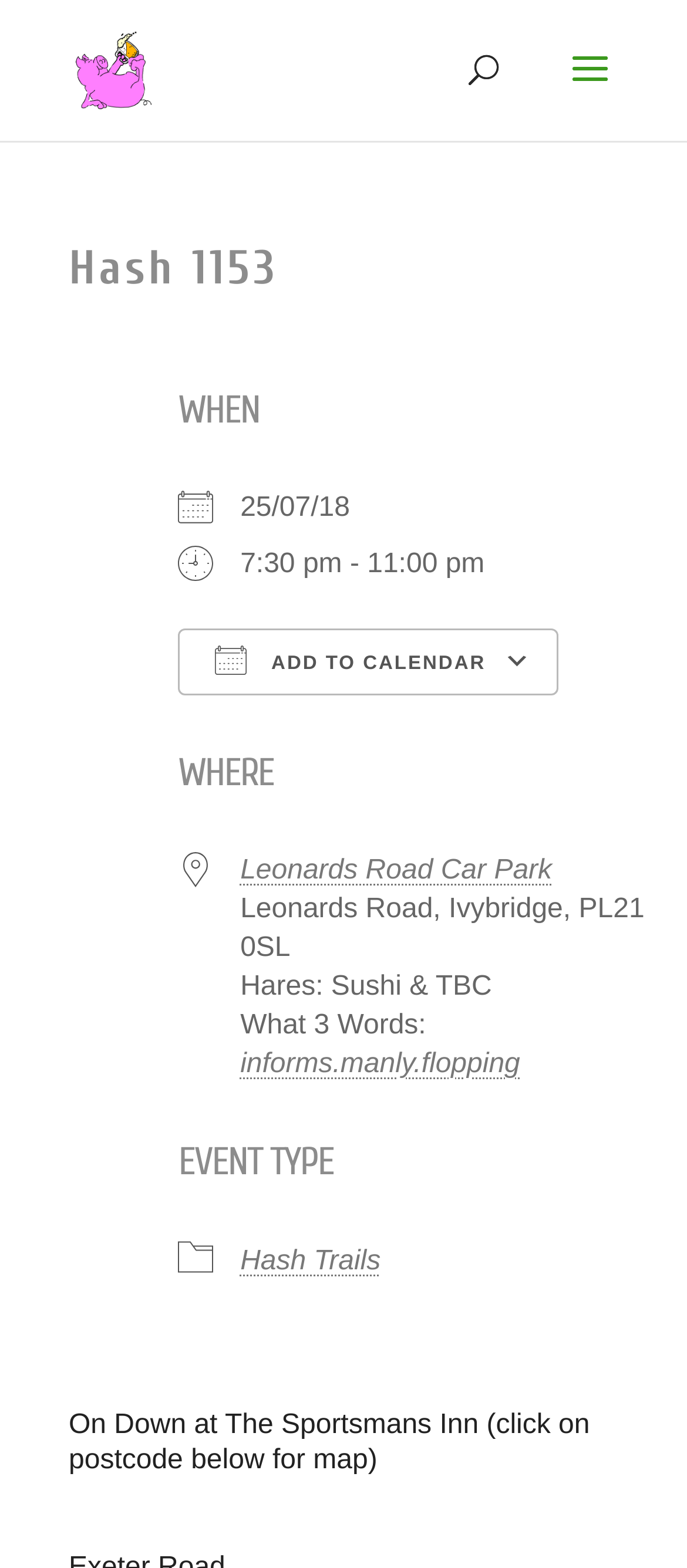Reply to the question below using a single word or brief phrase:
What is the name of the pub where the event will be held?

The Sportsmans Inn